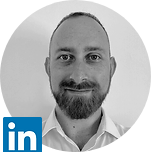Where is the LinkedIn icon located?
Analyze the screenshot and provide a detailed answer to the question.

According to the caption, the LinkedIn icon is situated in the bottom-left corner of the image, suggesting that viewers can connect with the man on the professional networking platform.